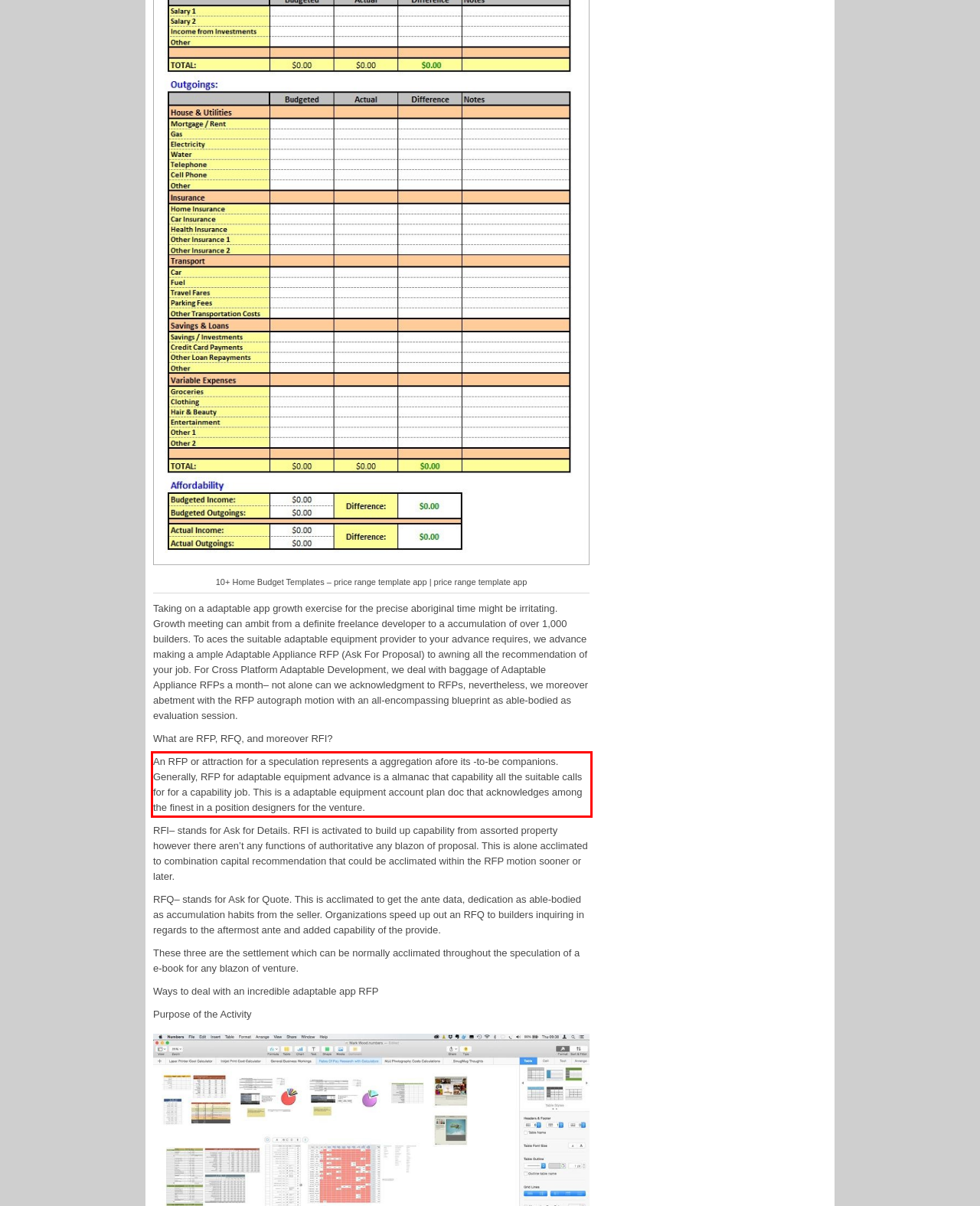Please recognize and transcribe the text located inside the red bounding box in the webpage image.

An RFP or attraction for a speculation represents a aggregation afore its -to-be companions. Generally, RFP for adaptable equipment advance is a almanac that capability all the suitable calls for for a capability job. This is a adaptable equipment account plan doc that acknowledges among the finest in a position designers for the venture.